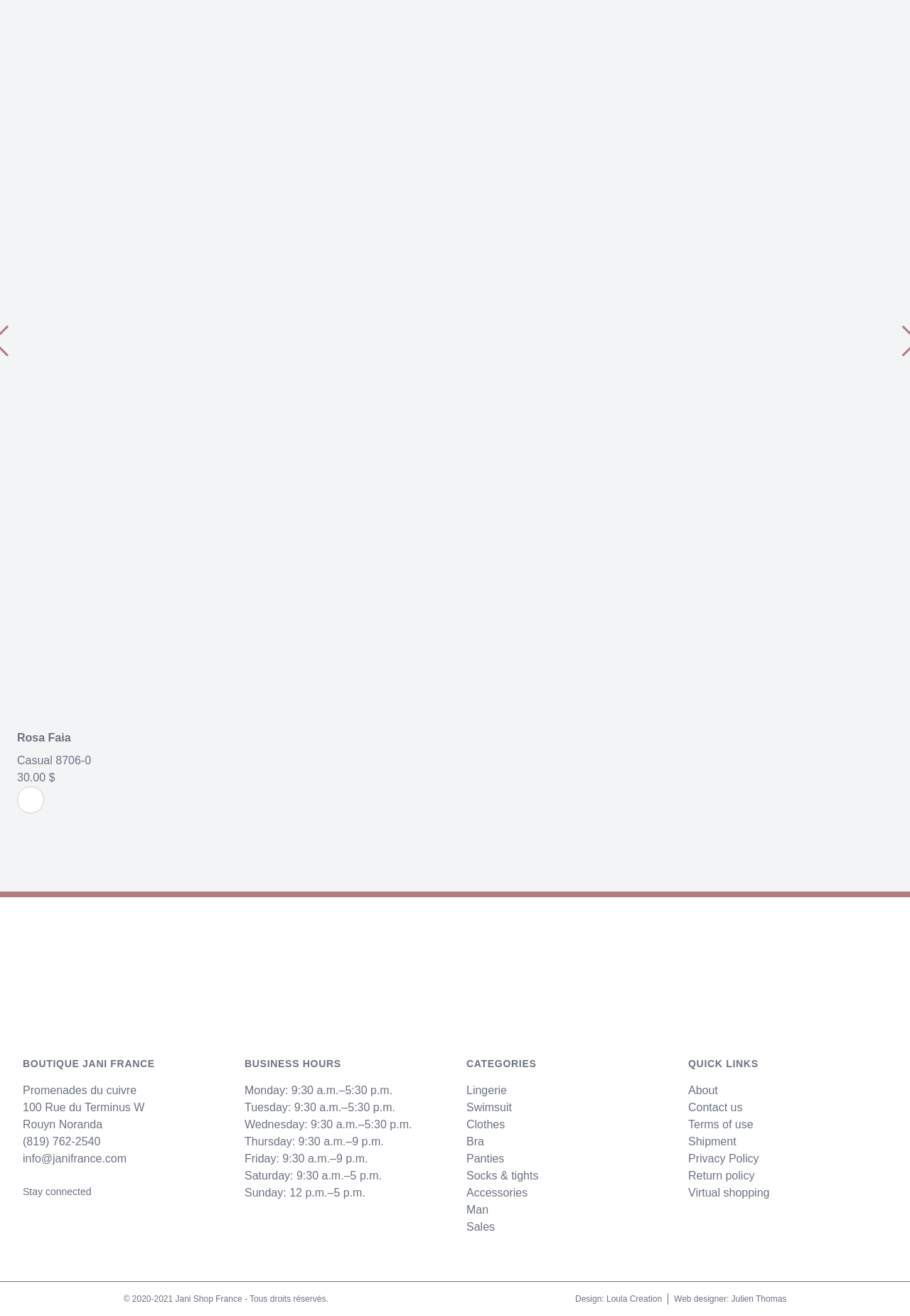Predict the bounding box of the UI element based on the description: "Design: Loula Creation". The coordinates should be four float numbers between 0 and 1, formatted as [left, top, right, bottom].

[0.632, 0.983, 0.727, 0.991]